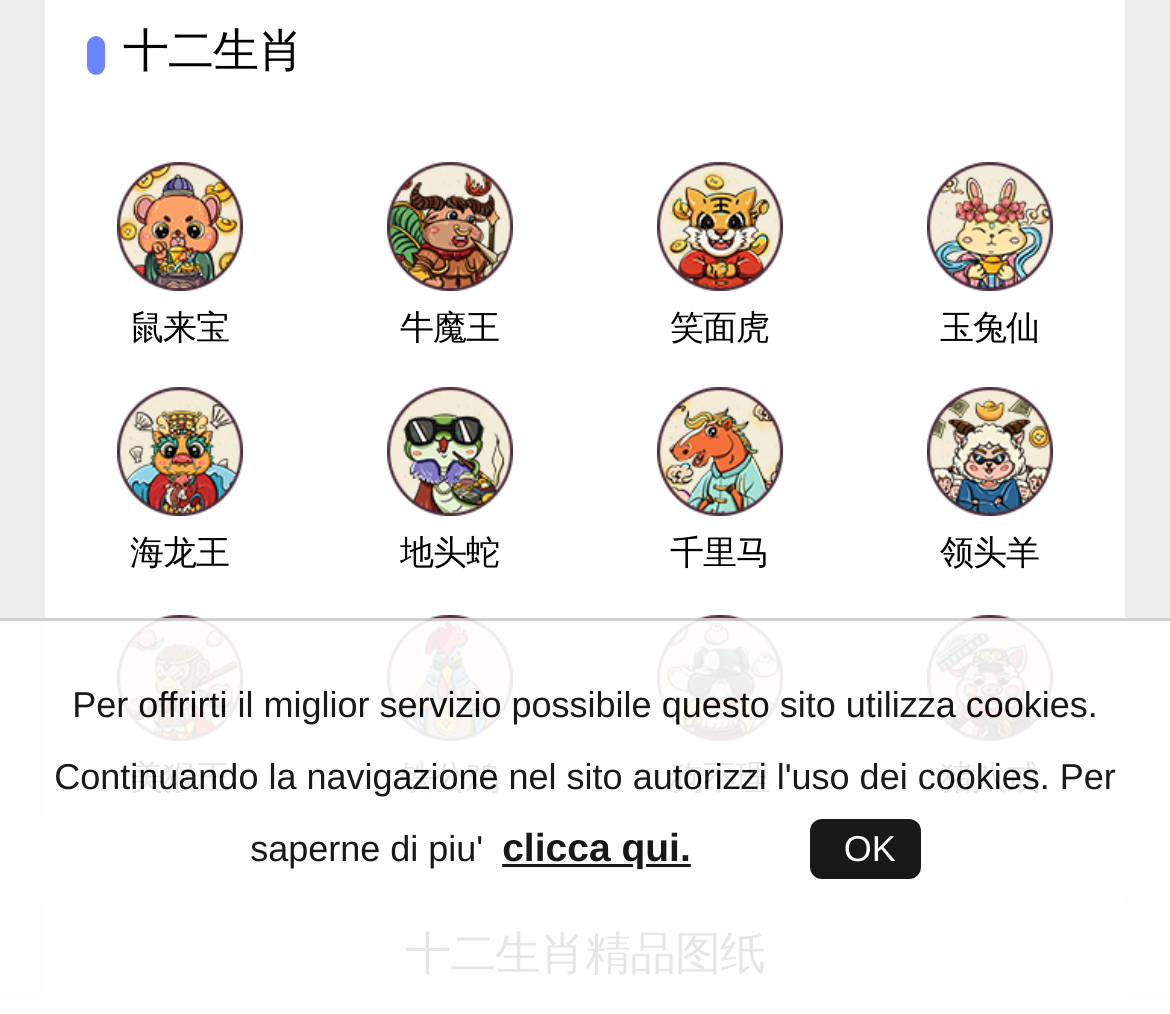Find the coordinates for the bounding box of the element with this description: "clicca qui.".

[0.422, 0.804, 0.598, 0.866]